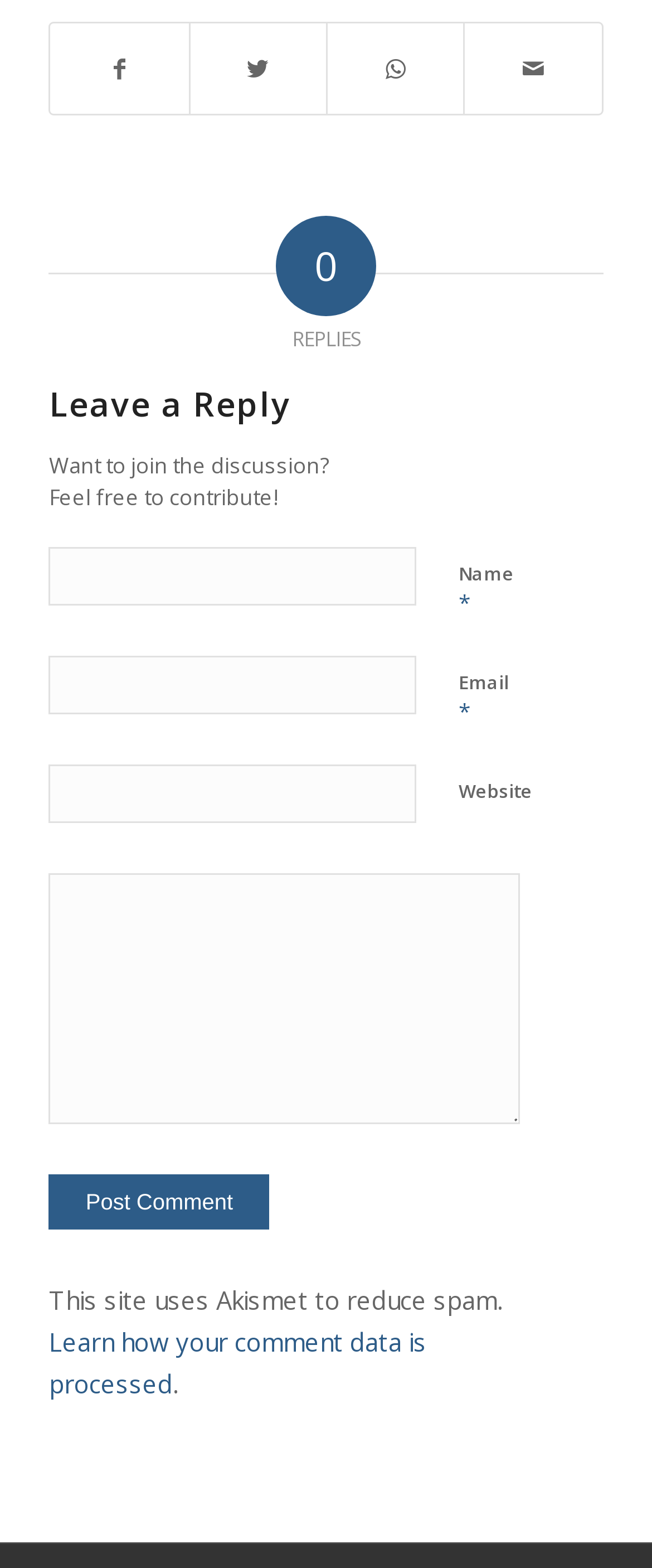What is the purpose of the webpage?
Respond to the question with a well-detailed and thorough answer.

The webpage appears to be a comment section, where users can leave a reply or comment on a discussion. This is evident from the heading 'Leave a Reply' and the presence of text boxes for users to input their name, email, website, and comment.